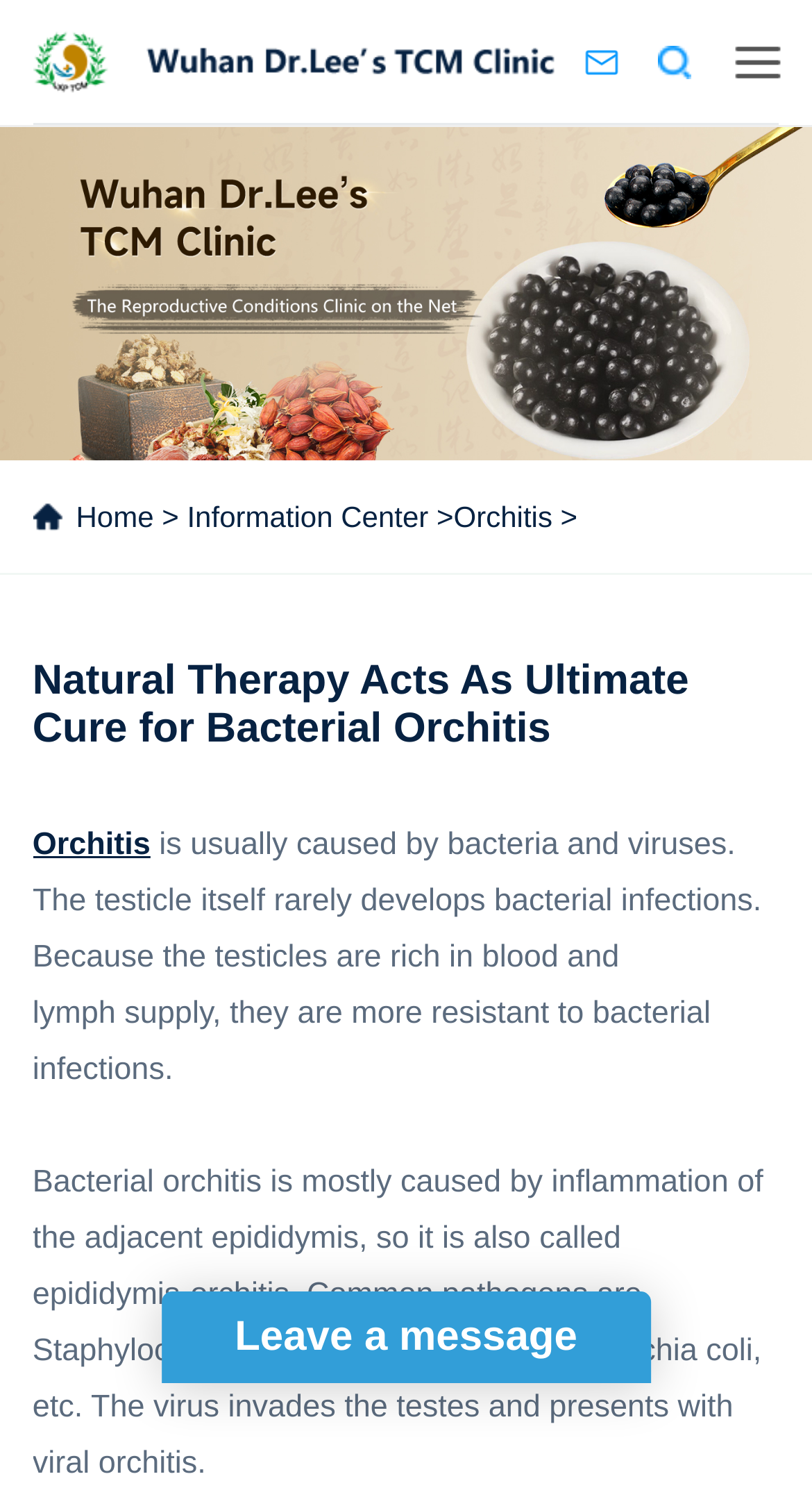Please specify the bounding box coordinates of the element that should be clicked to execute the given instruction: 'View Free Excel solutions'. Ensure the coordinates are four float numbers between 0 and 1, expressed as [left, top, right, bottom].

None